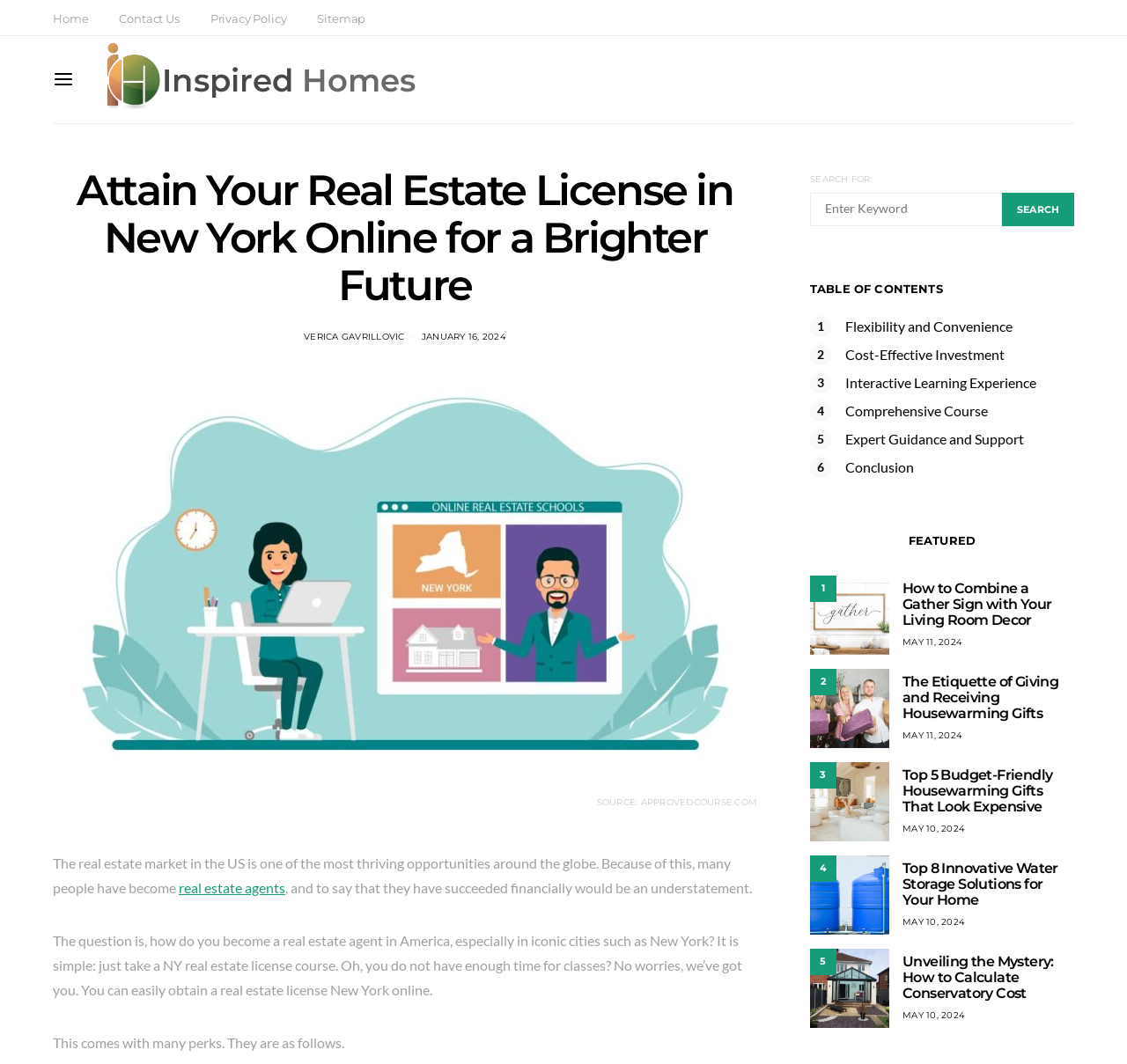What is the text of the webpage's headline?

Attain Your Real Estate License in New York Online for a Brighter Future